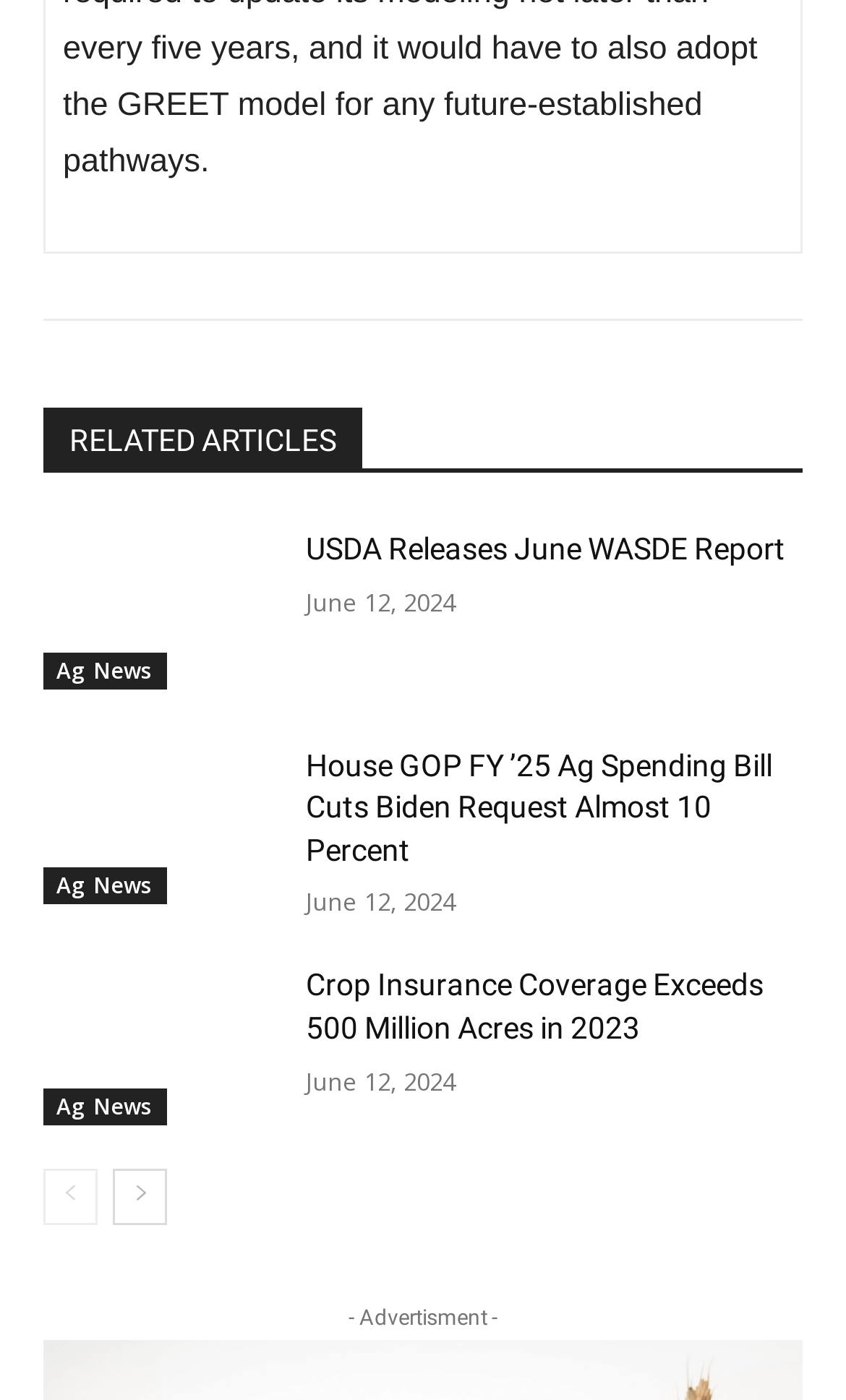How many articles are listed on this page?
Using the image, provide a concise answer in one word or a short phrase.

3